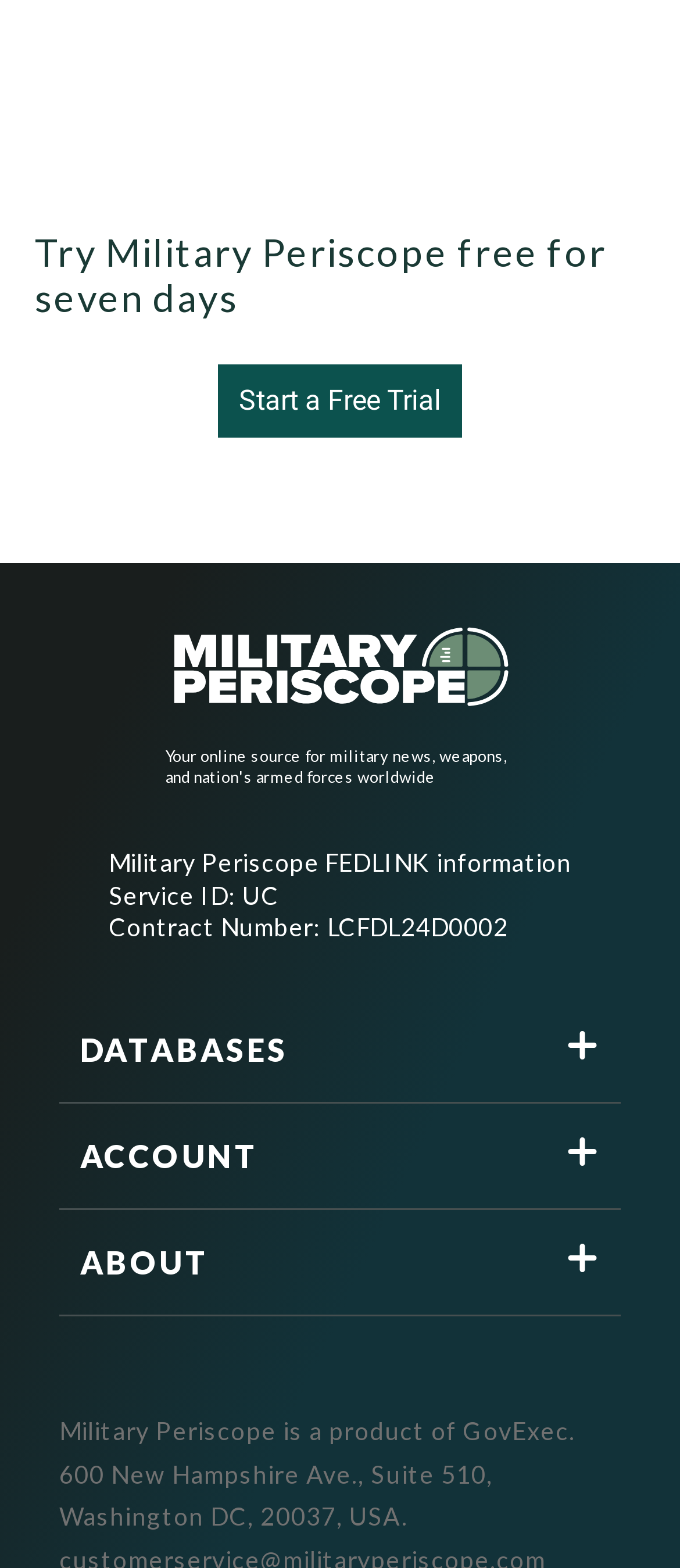Show the bounding box coordinates for the HTML element as described: "Start a Free Trial".

[0.321, 0.232, 0.679, 0.279]